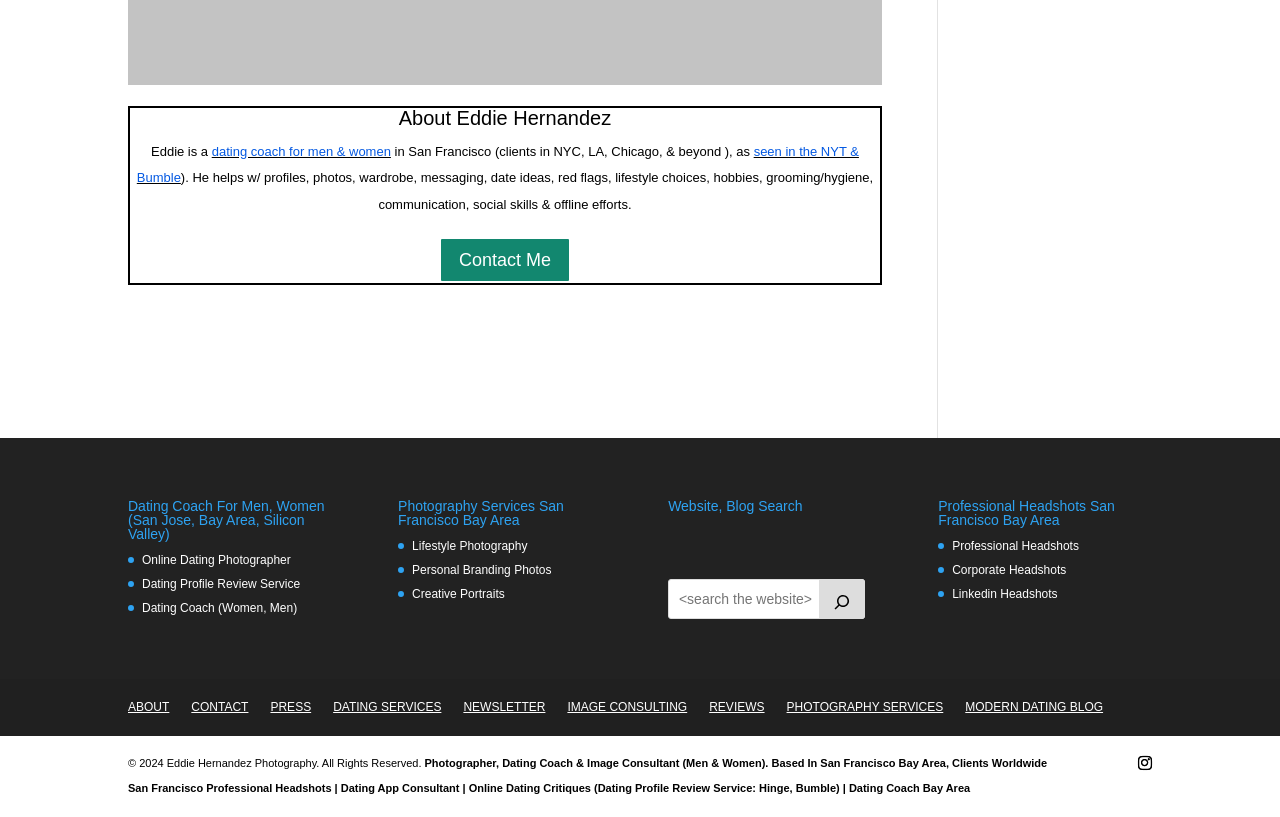Pinpoint the bounding box coordinates of the element you need to click to execute the following instruction: "Click on the link to read about Palak Tiwari". The bounding box should be represented by four float numbers between 0 and 1, in the format [left, top, right, bottom].

None